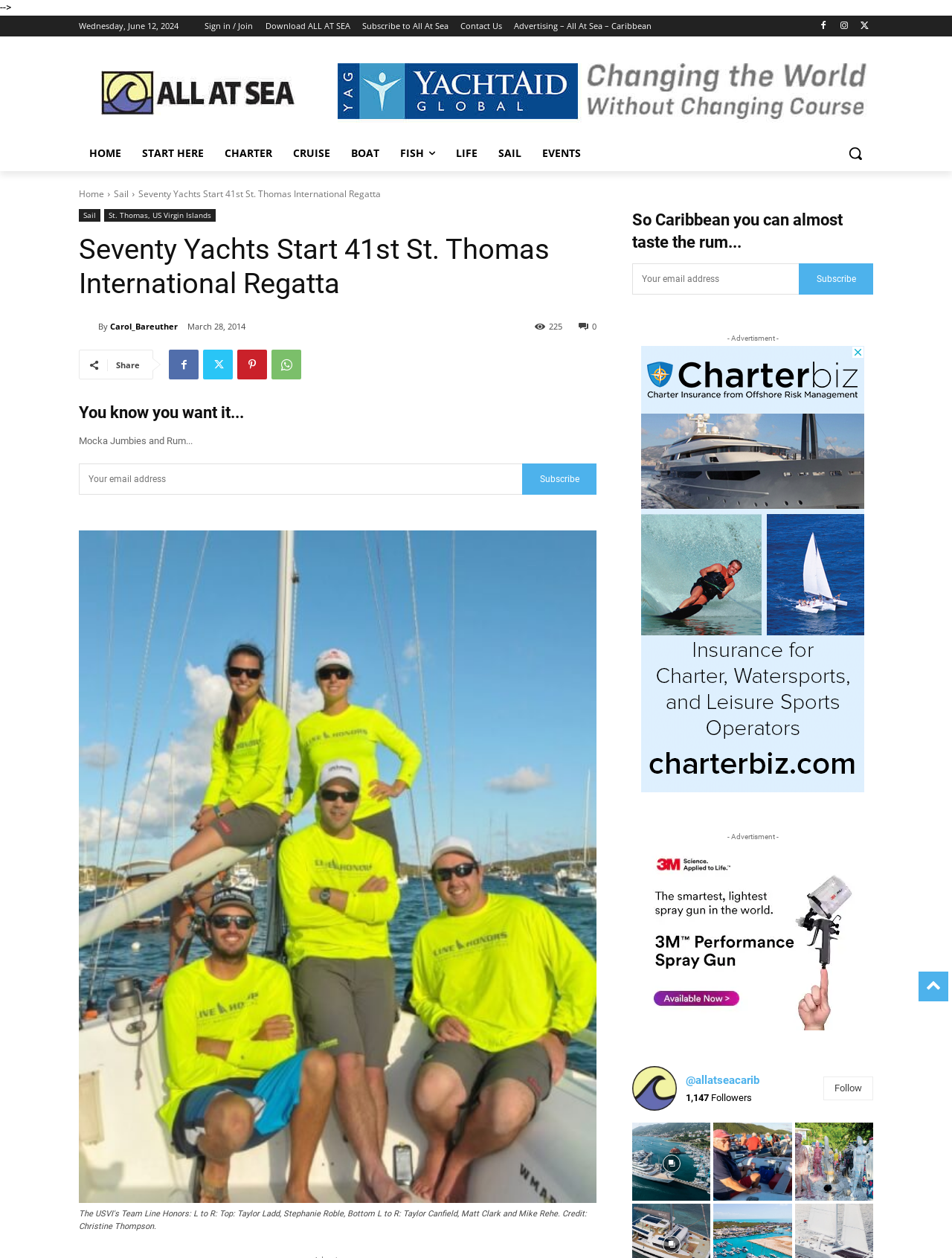Determine the bounding box coordinates of the section I need to click to execute the following instruction: "Search for something". Provide the coordinates as four float numbers between 0 and 1, i.e., [left, top, right, bottom].

[0.88, 0.108, 0.917, 0.136]